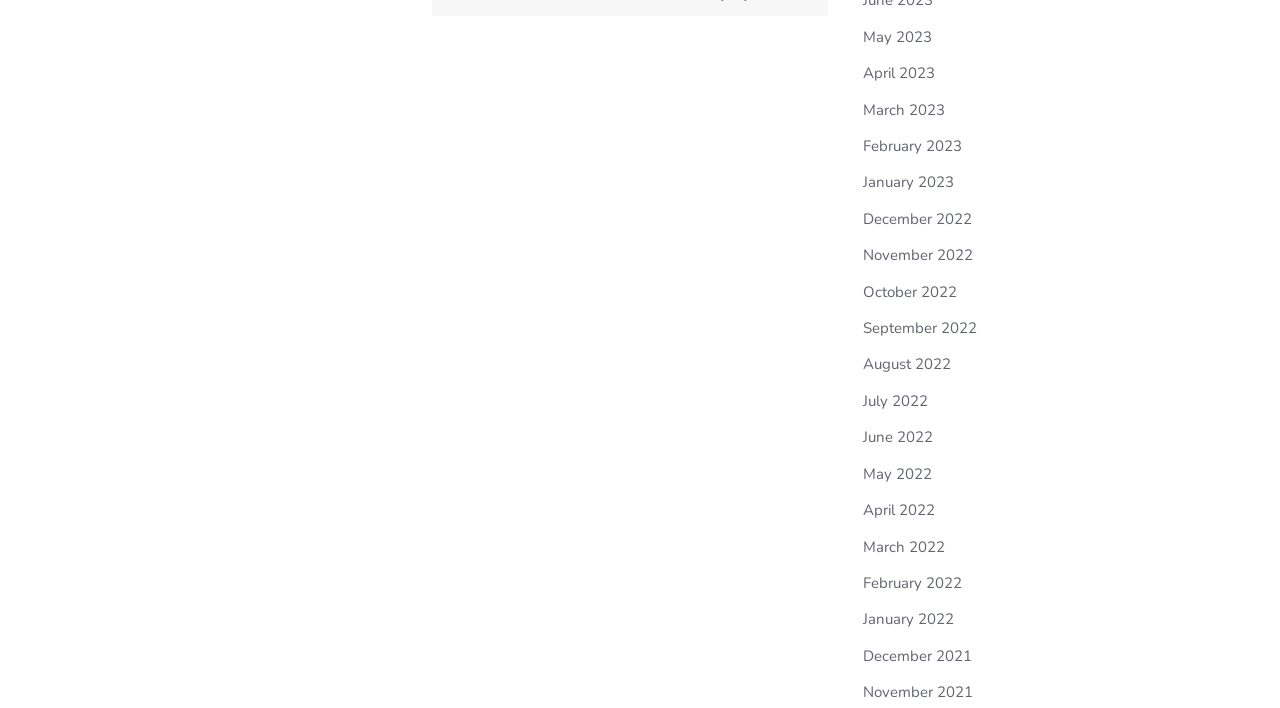Please identify the bounding box coordinates of the element's region that needs to be clicked to fulfill the following instruction: "View April 2022". The bounding box coordinates should consist of four float numbers between 0 and 1, i.e., [left, top, right, bottom].

[0.674, 0.706, 0.731, 0.735]